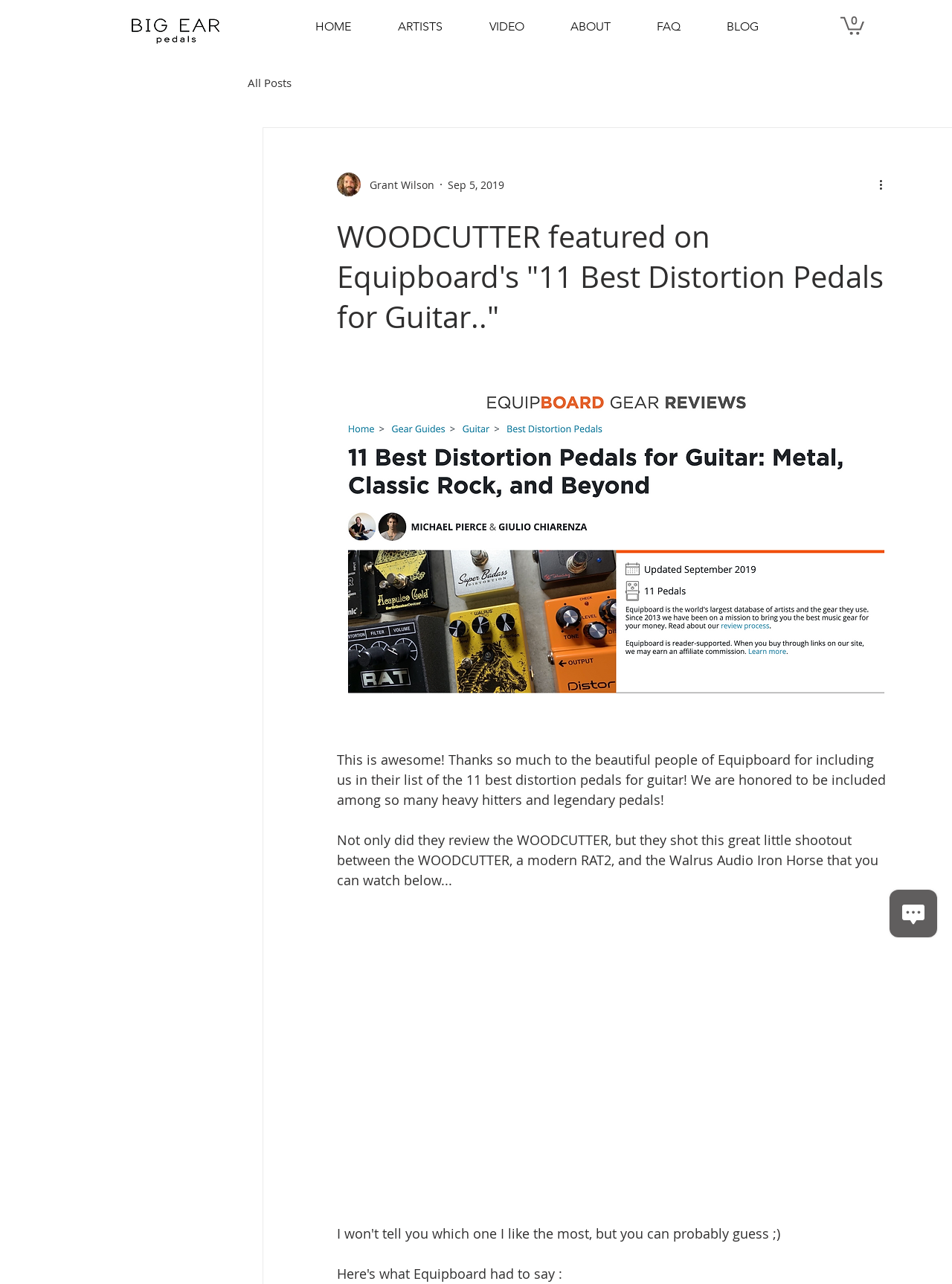How many items are in the cart?
Give a one-word or short-phrase answer derived from the screenshot.

0